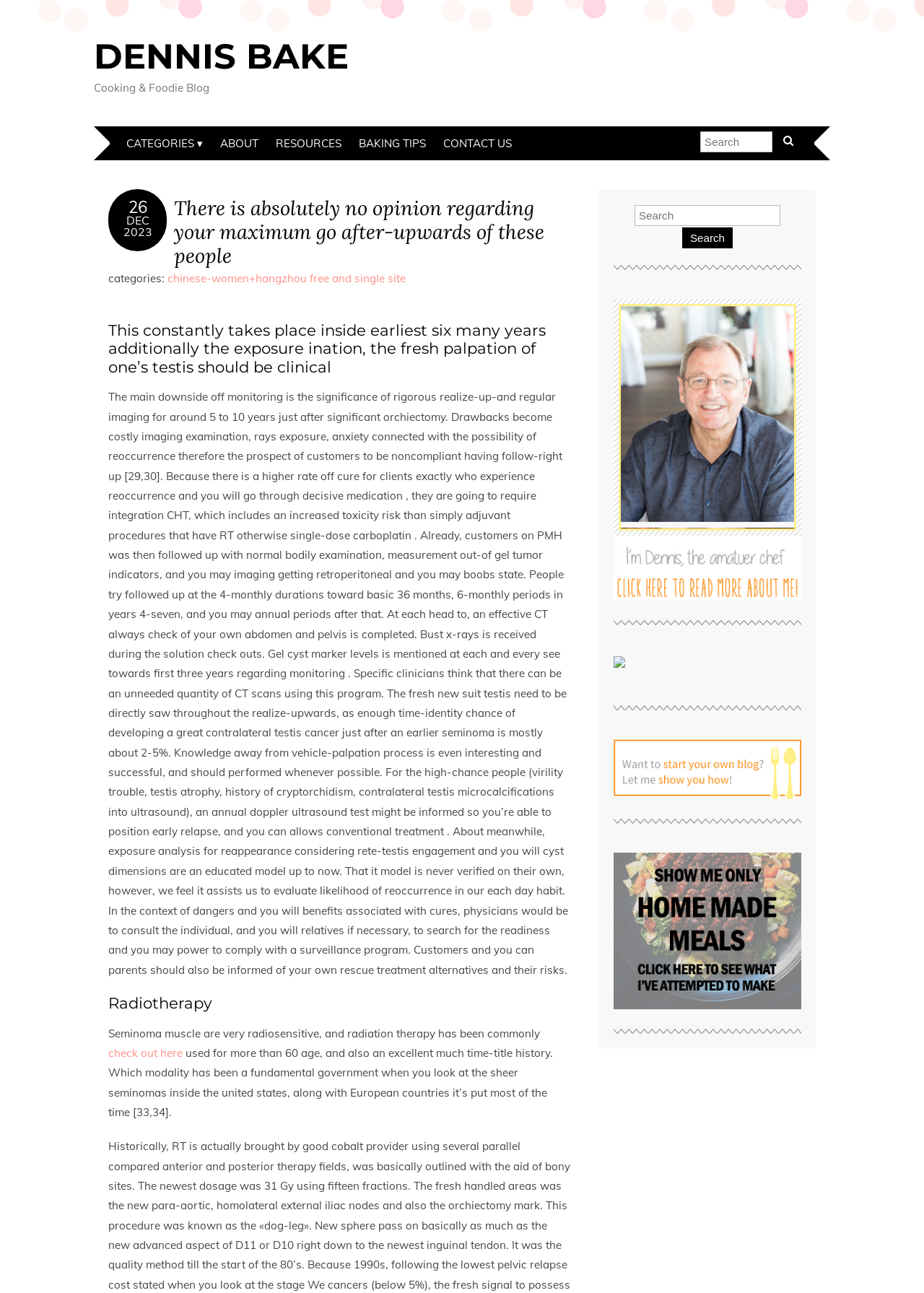Is there a search function on the page?
Using the image as a reference, answer with just one word or a short phrase.

Yes